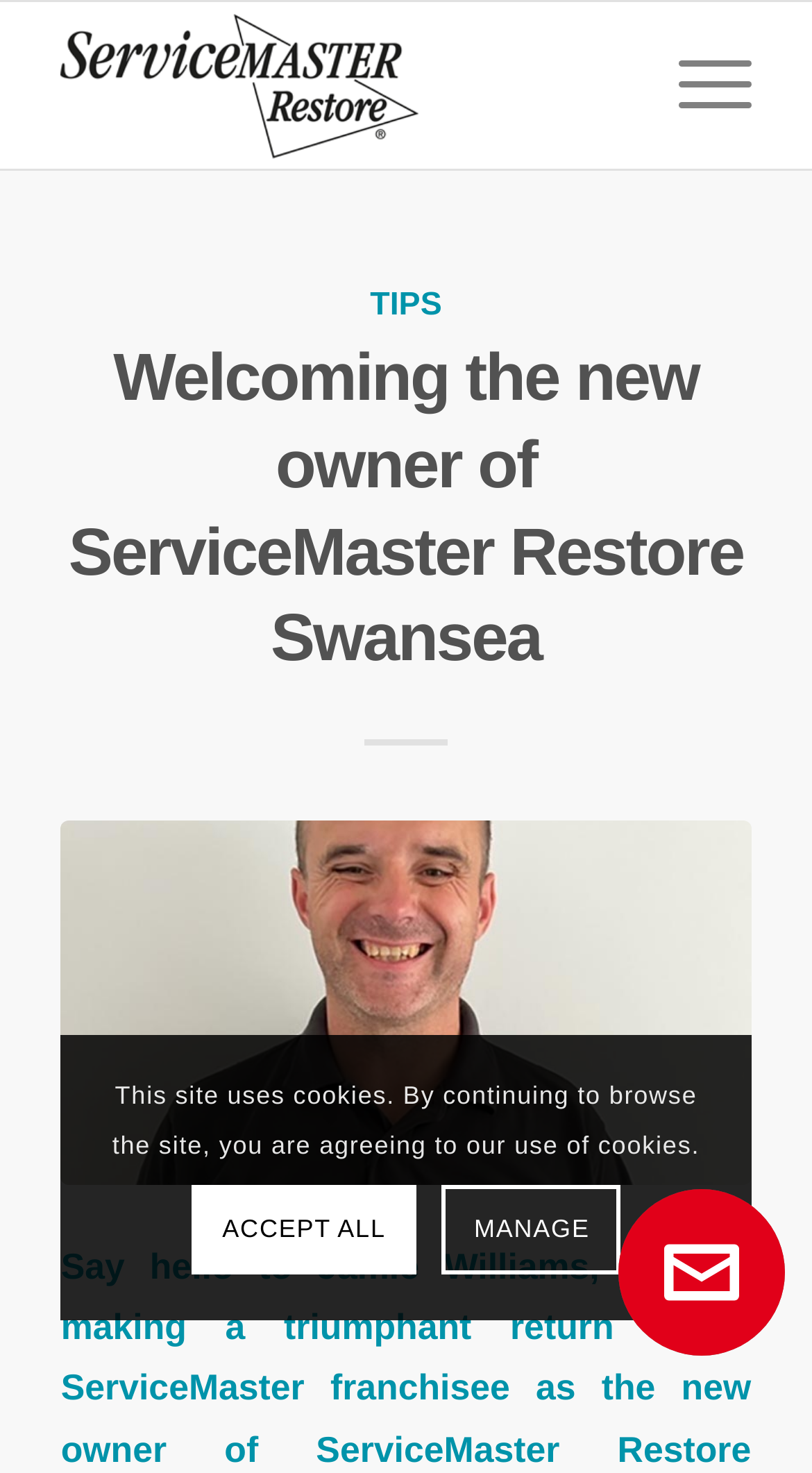How many links are there in the top section?
Please answer the question with a single word or phrase, referencing the image.

3